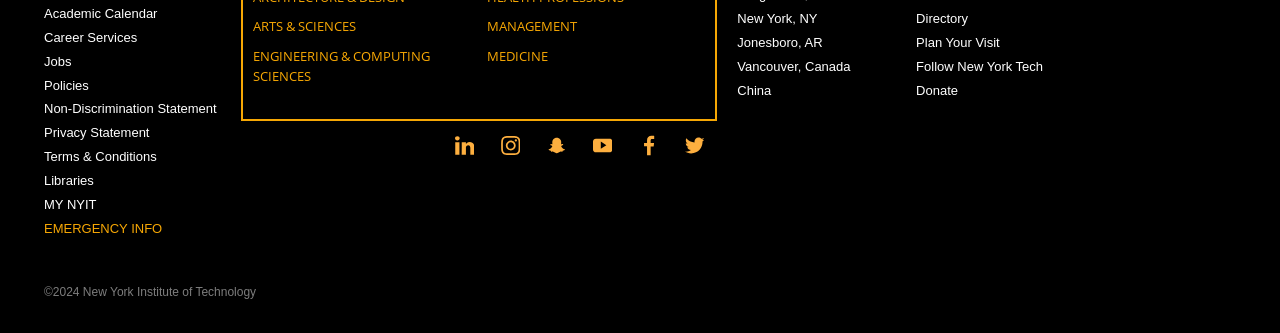Locate the bounding box coordinates of the clickable element to fulfill the following instruction: "Follow New York Tech on Instagram". Provide the coordinates as four float numbers between 0 and 1 in the format [left, top, right, bottom].

[0.383, 0.373, 0.414, 0.499]